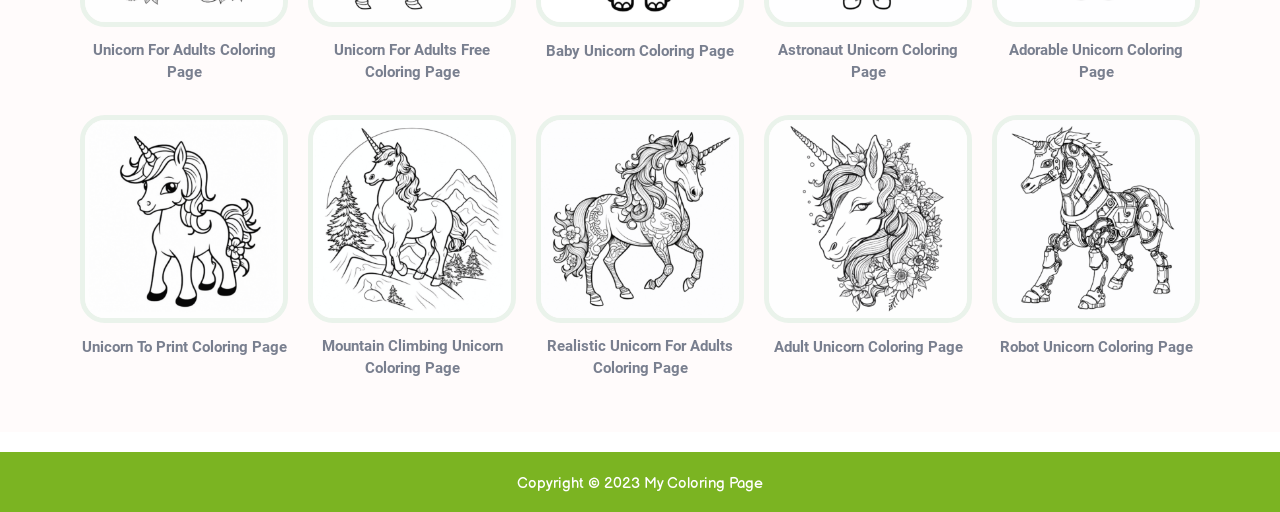What is the theme of the coloring pages?
Based on the screenshot, give a detailed explanation to answer the question.

Based on the various links and headings on the webpage, it appears that the theme of the coloring pages is unicorns, with different variations such as baby unicorns, astronaut unicorns, and realistic unicorns for adults.